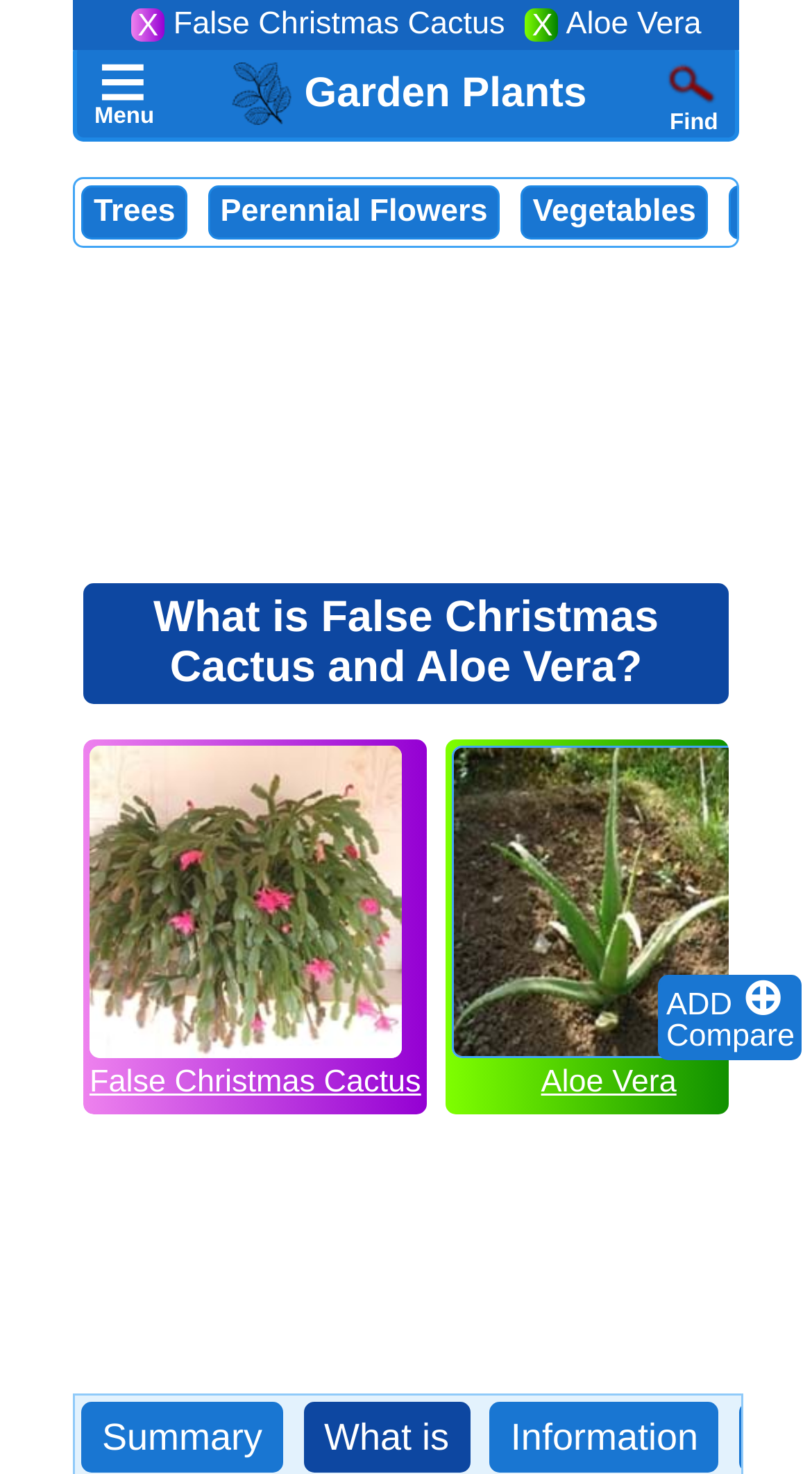Please identify the bounding box coordinates of the clickable area that will allow you to execute the instruction: "Read about False Christmas Cactus".

[0.11, 0.715, 0.519, 0.746]